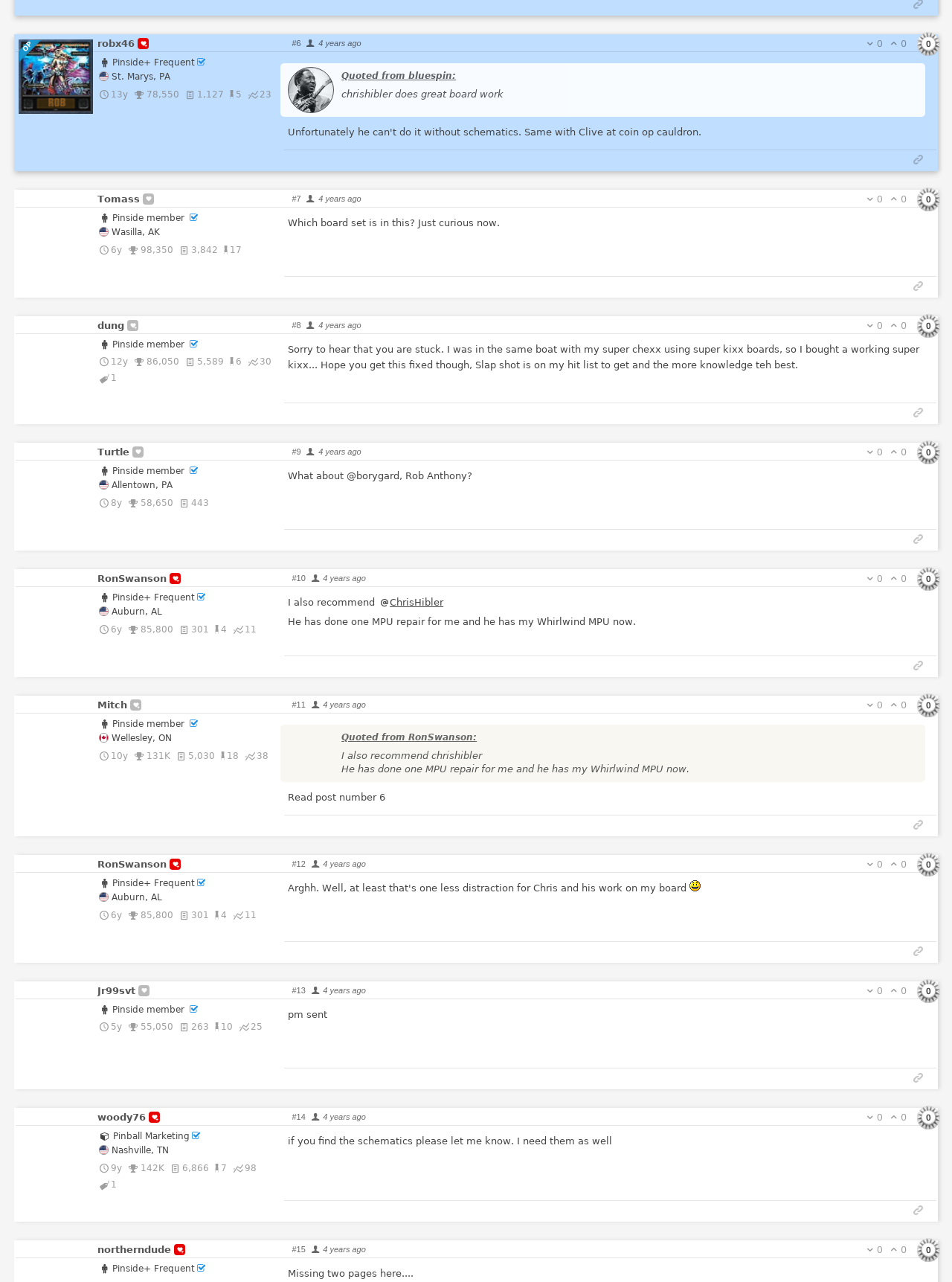How many users are mentioned on this webpage?
Refer to the image and provide a concise answer in one word or phrase.

5